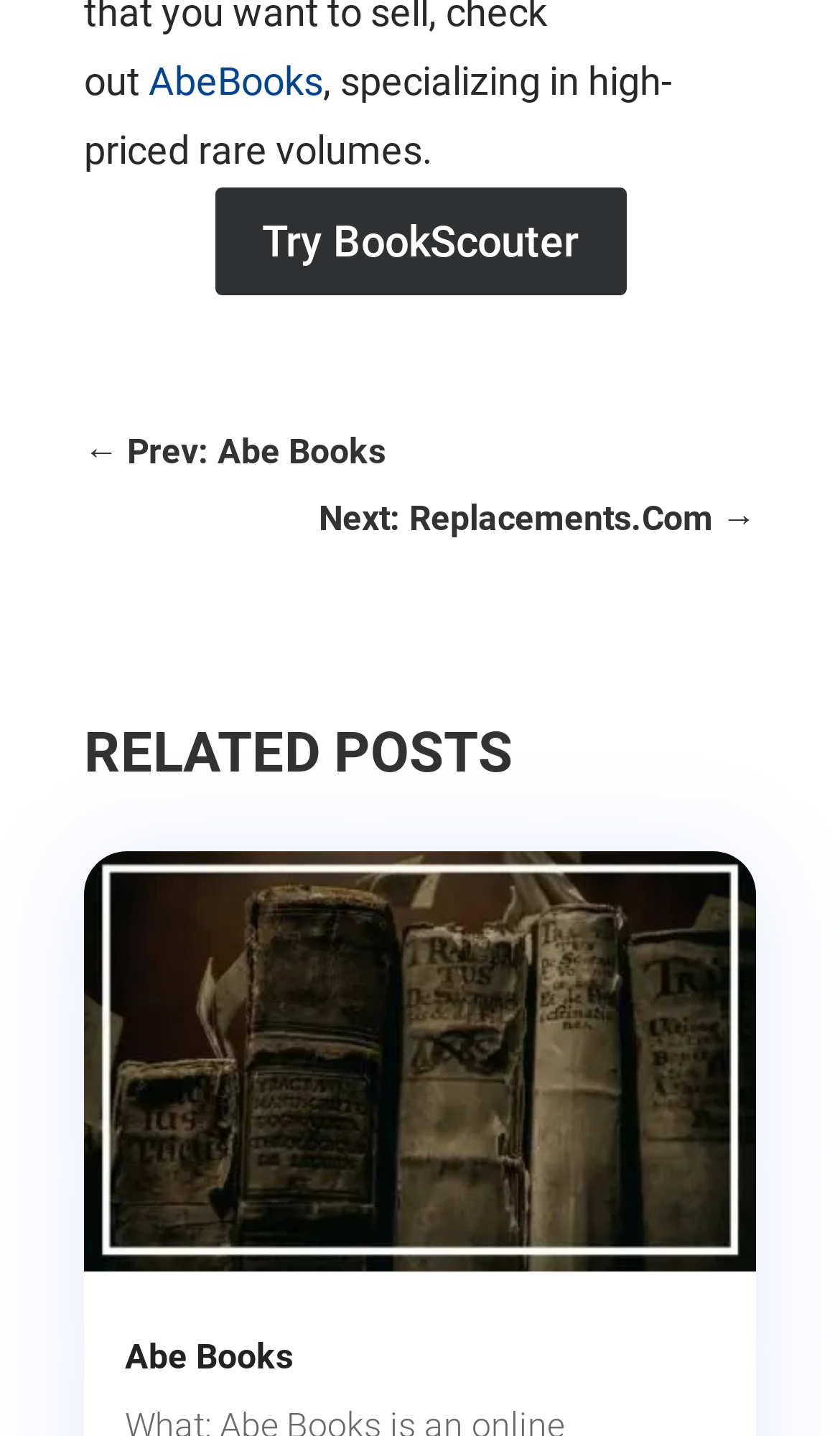Find the UI element described as: "Next: Replacements.Com →" and predict its bounding box coordinates. Ensure the coordinates are four float numbers between 0 and 1, [left, top, right, bottom].

[0.379, 0.34, 0.9, 0.386]